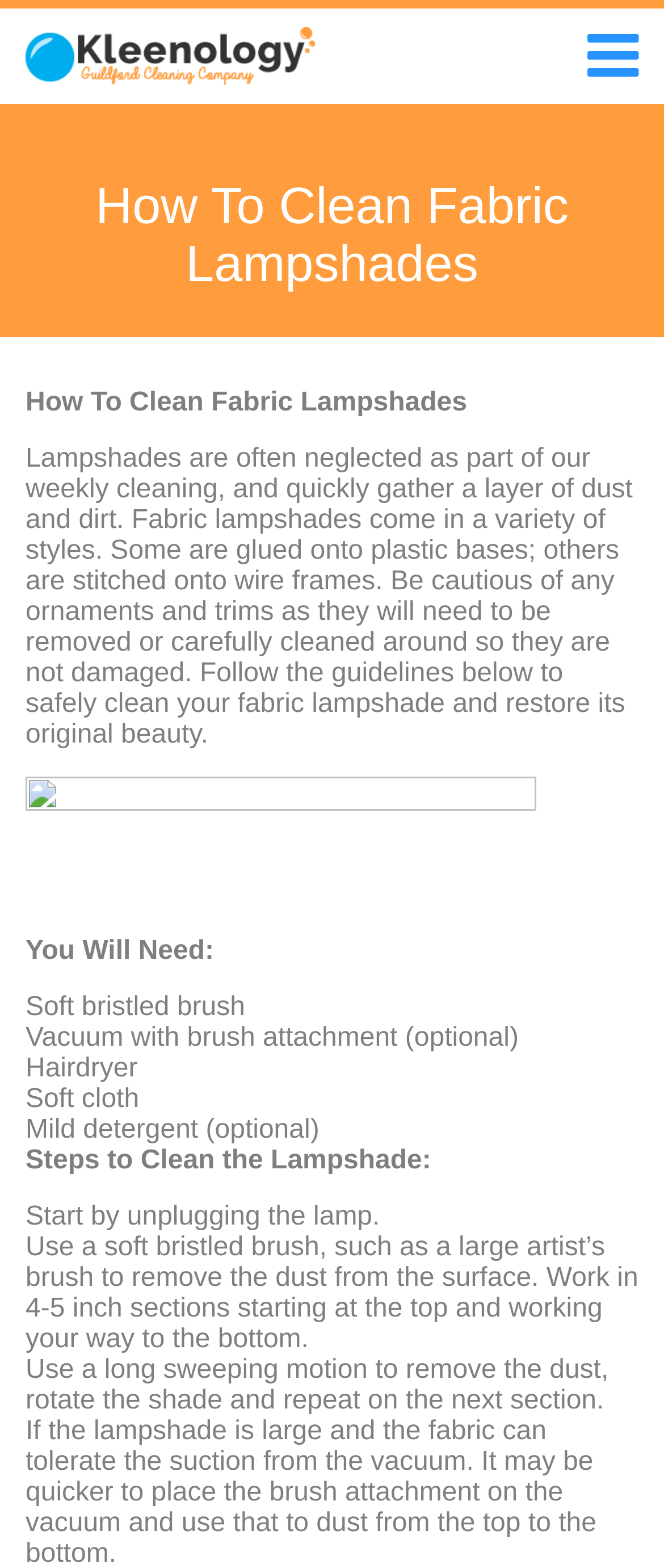Is a vacuum necessary to clean the lampshade?
Utilize the information in the image to give a detailed answer to the question.

The webpage lists a 'vacuum with brush attachment' as an optional item, indicating that it is not necessary to clean the lampshade.